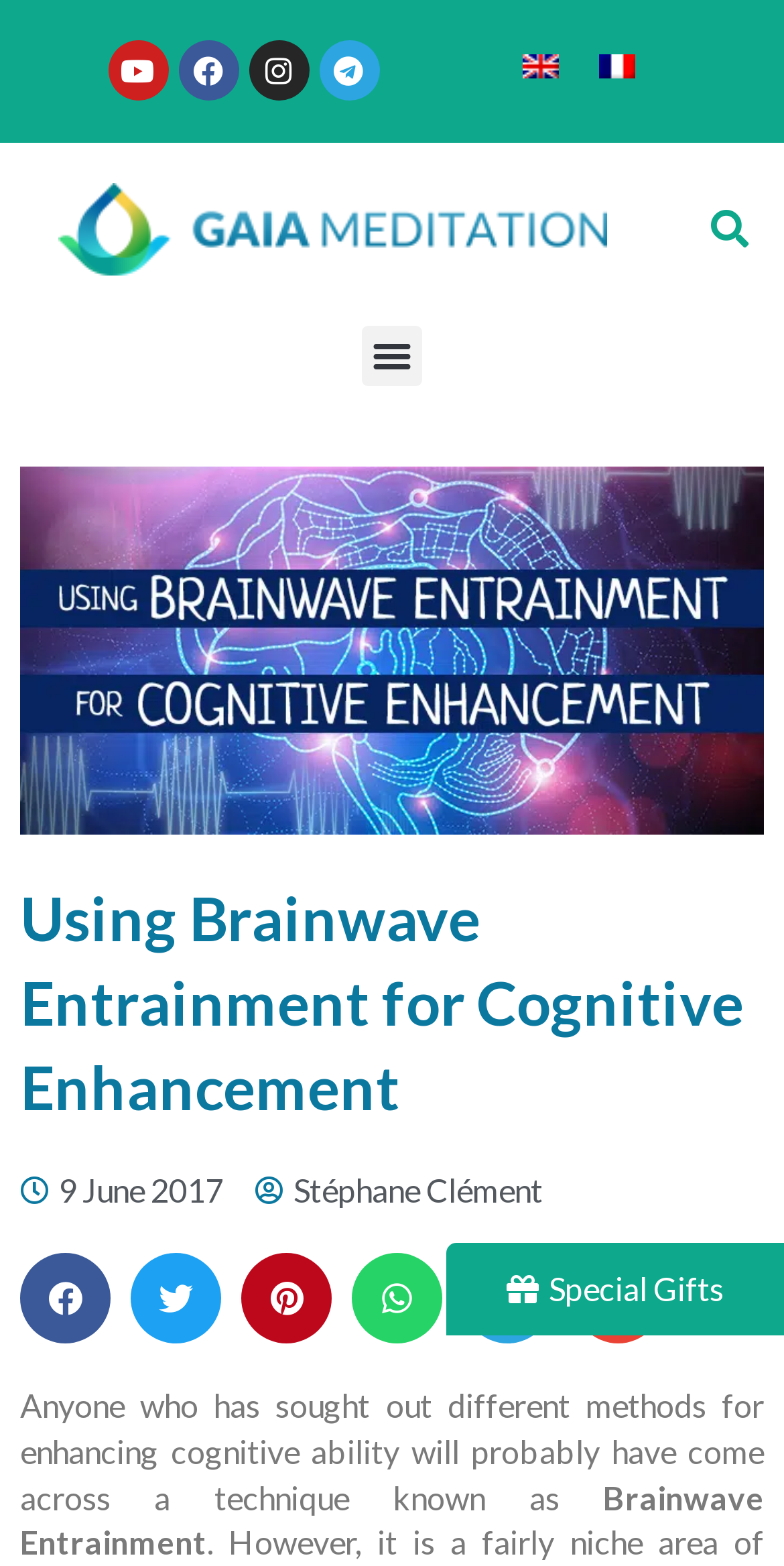Please provide a brief answer to the question using only one word or phrase: 
How many social media links are available?

4